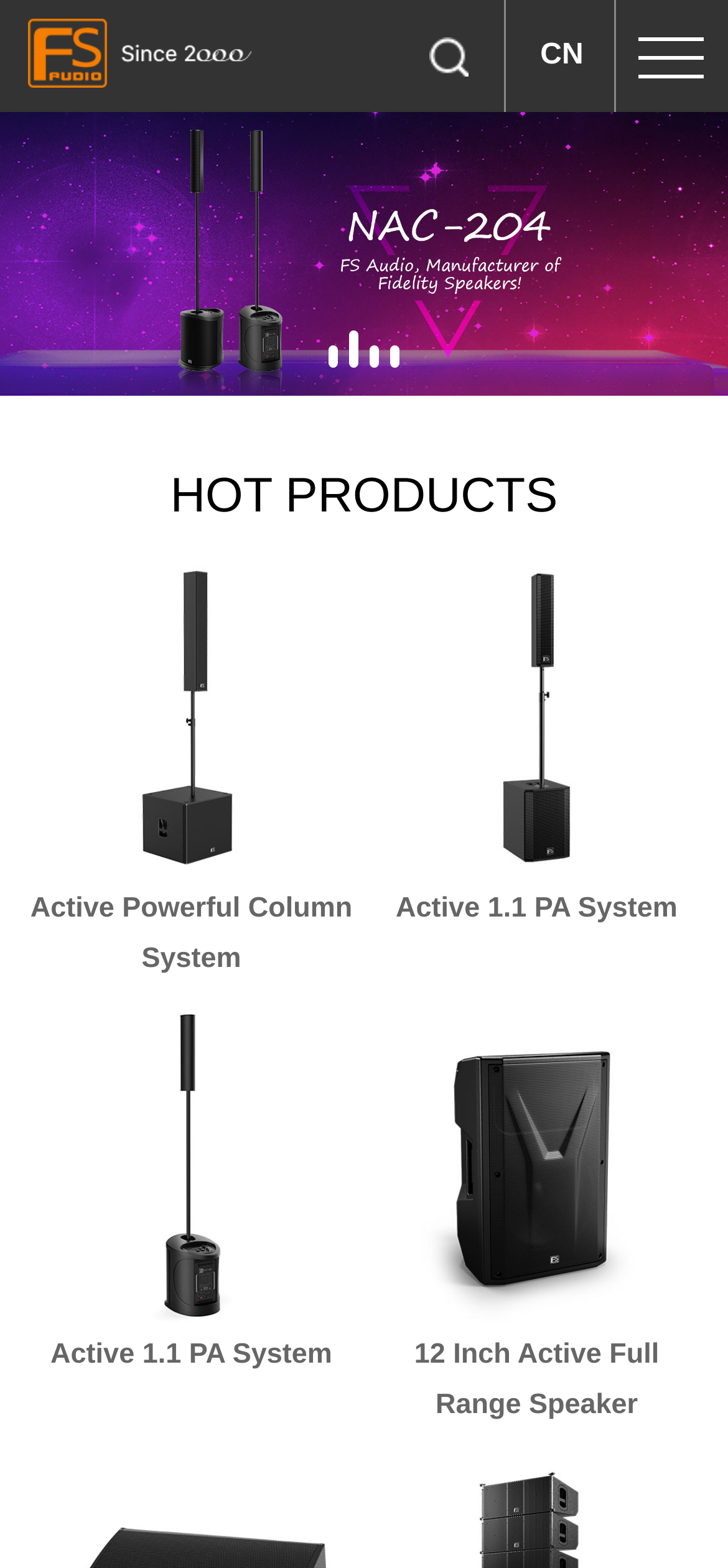Bounding box coordinates are given in the format (top-left x, top-left y, bottom-right x, bottom-right y). All values should be floating point numbers between 0 and 1. Provide the bounding box coordinate for the UI element described as: CN

[0.695, 0.0, 0.849, 0.071]